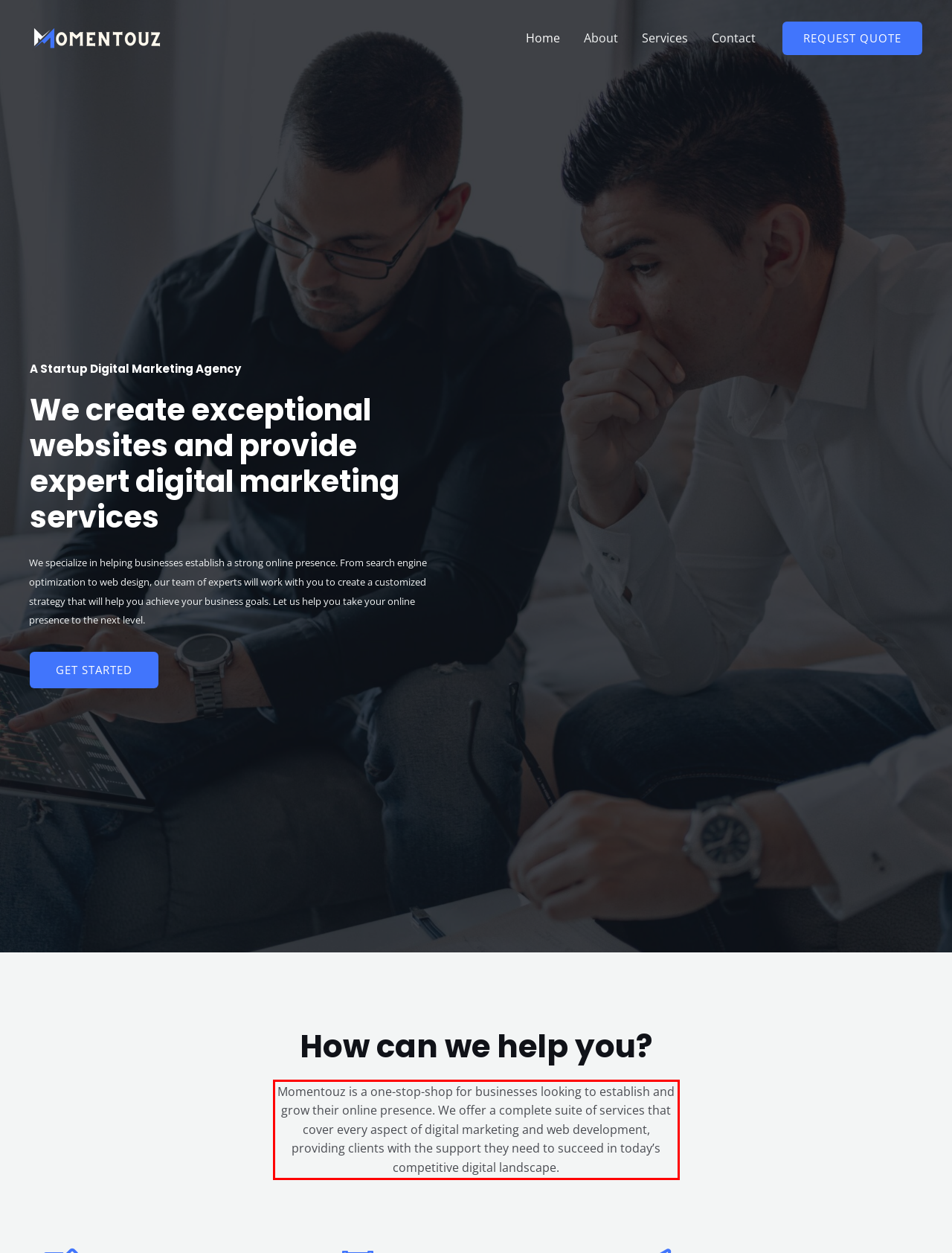From the screenshot of the webpage, locate the red bounding box and extract the text contained within that area.

Momentouz is a one-stop-shop for businesses looking to establish and grow their online presence. We offer a complete suite of services that cover every aspect of digital marketing and web development, providing clients with the support they need to succeed in today’s competitive digital landscape.